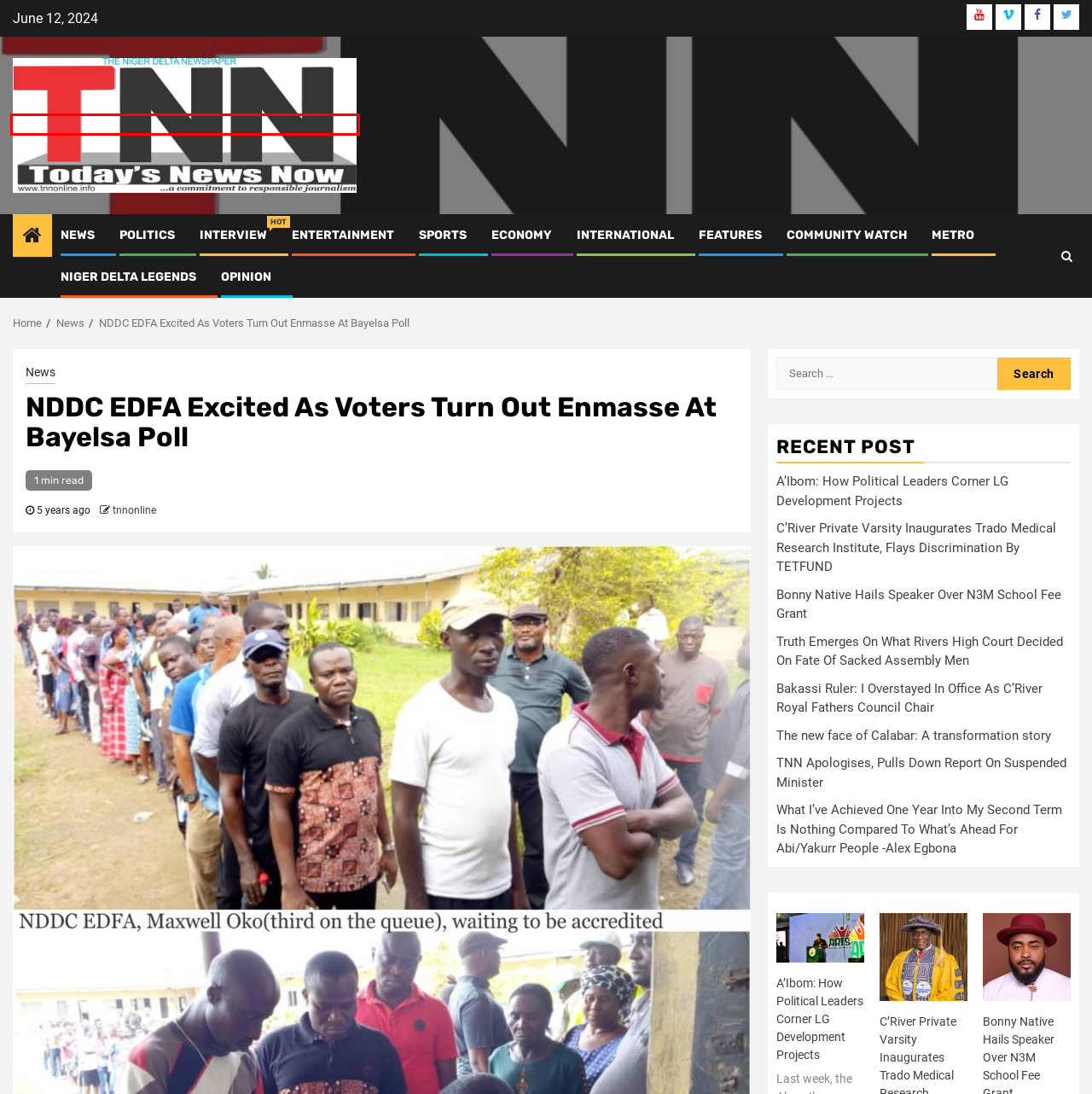Look at the screenshot of a webpage that includes a red bounding box around a UI element. Select the most appropriate webpage description that matches the page seen after clicking the highlighted element. Here are the candidates:
A. Truth Emerges On What Rivers High Court Decided On Fate Of Sacked Assembly Men - TNN Newspaper
B. Niger Delta Legends Archives - TNN Newspaper
C. Interview Archives - TNN Newspaper
D. TNN Newspaper - a commitment to responsible journalism
E. Metro Archives - TNN Newspaper
F. Bakassi Ruler: I Overstayed In Office As C'River Royal Fathers Council Chair - TNN Newspaper
G. Politics Archives - TNN Newspaper
H. A’Ibom: How Political Leaders Corner LG Development Projects - TNN Newspaper

D